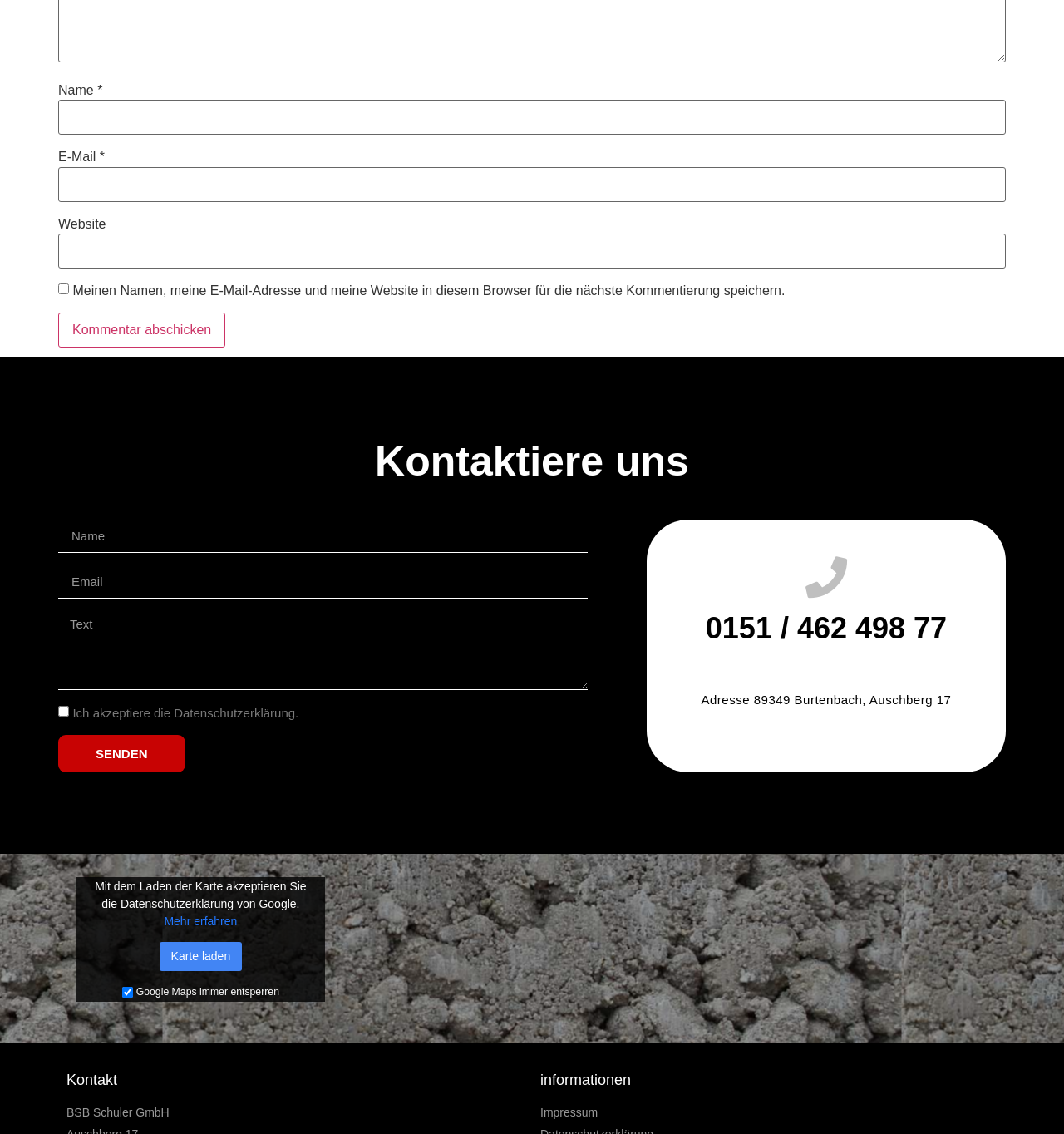Please answer the following question using a single word or phrase: 
Is the checkbox for saving name, email, and website checked by default?

No